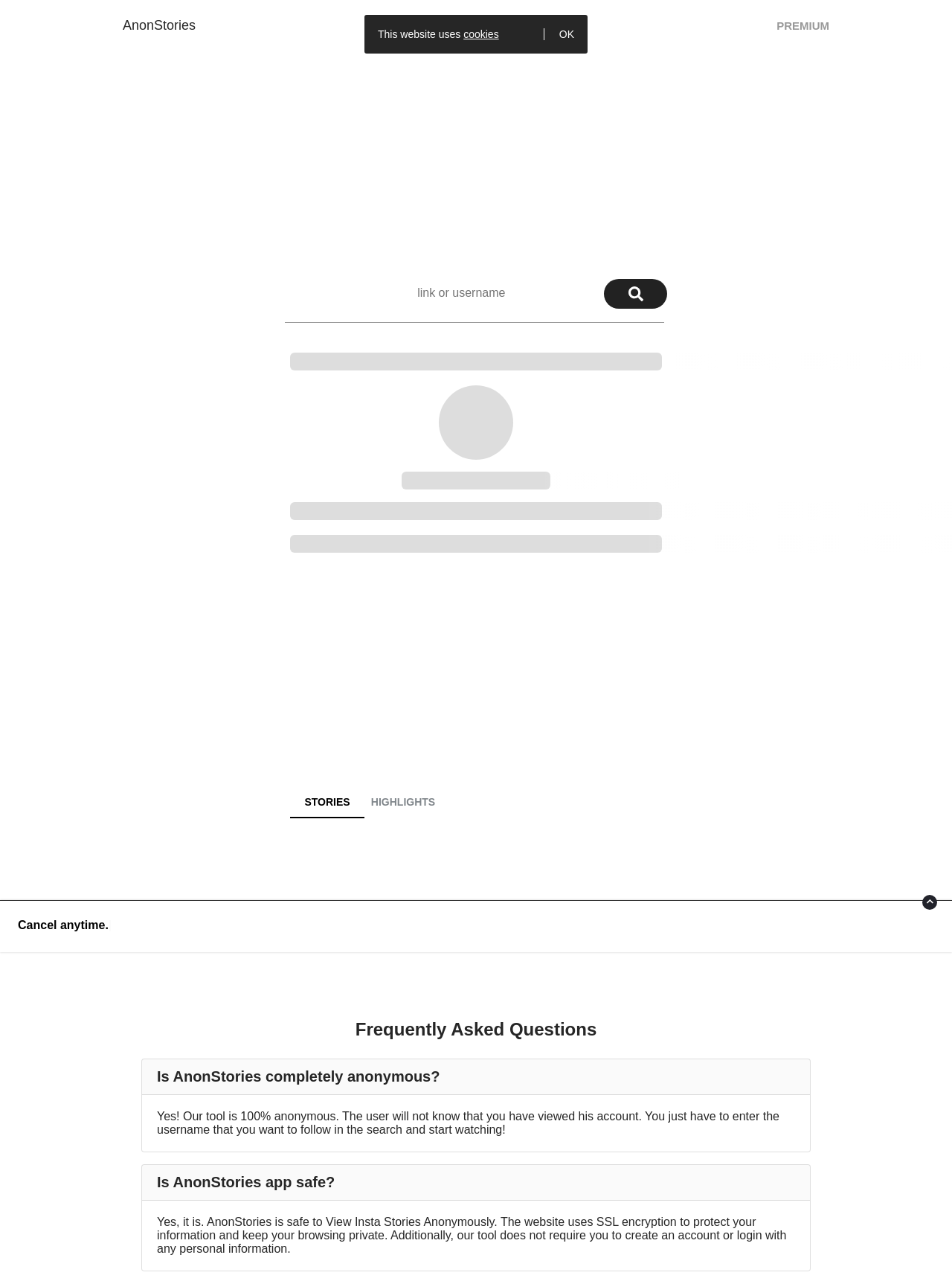Please pinpoint the bounding box coordinates for the region I should click to adhere to this instruction: "Click on HIGHLIGHTS".

[0.384, 0.614, 0.462, 0.639]